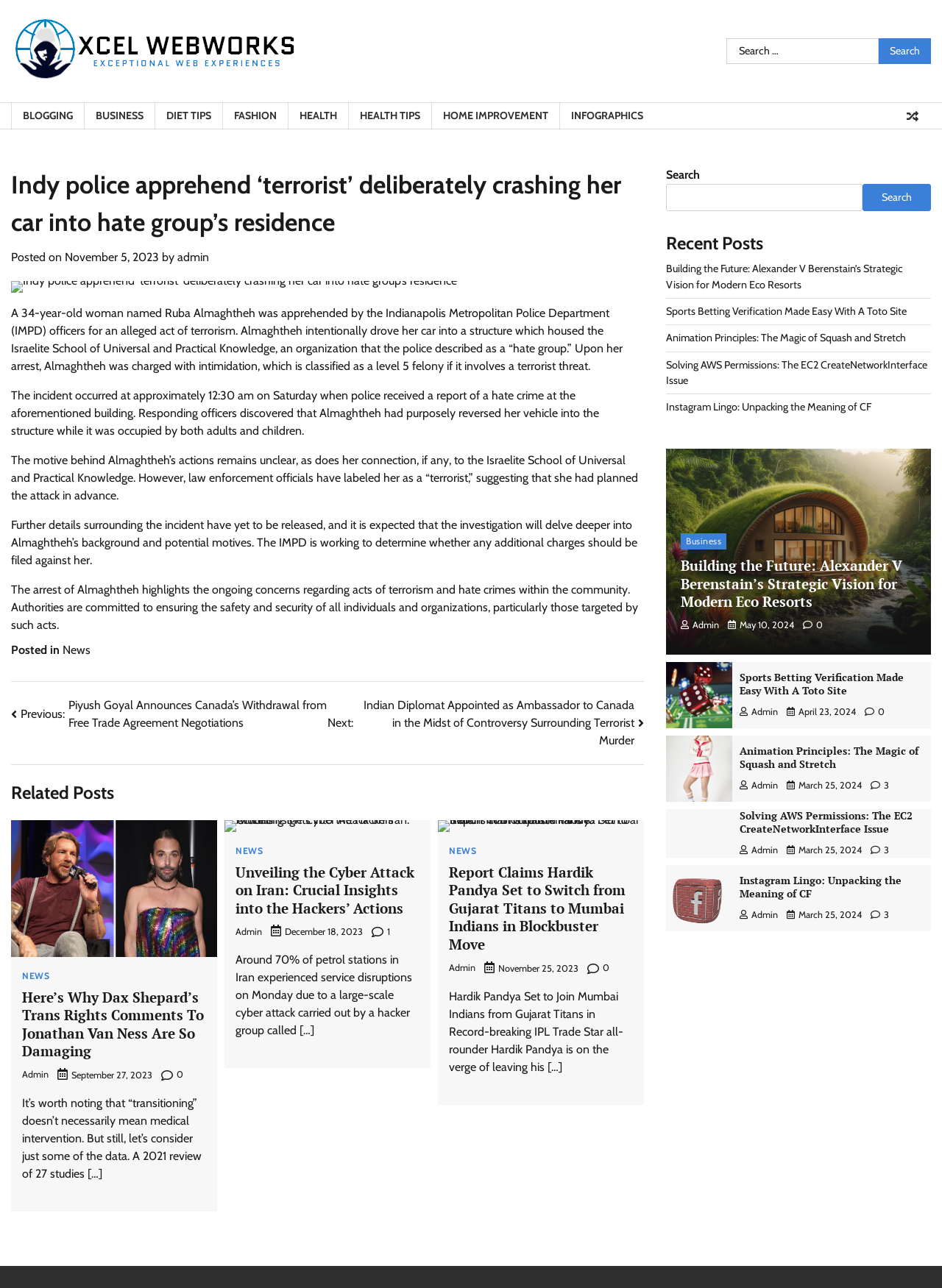Please identify the bounding box coordinates of the area that needs to be clicked to fulfill the following instruction: "Search for something."

[0.771, 0.03, 0.988, 0.05]